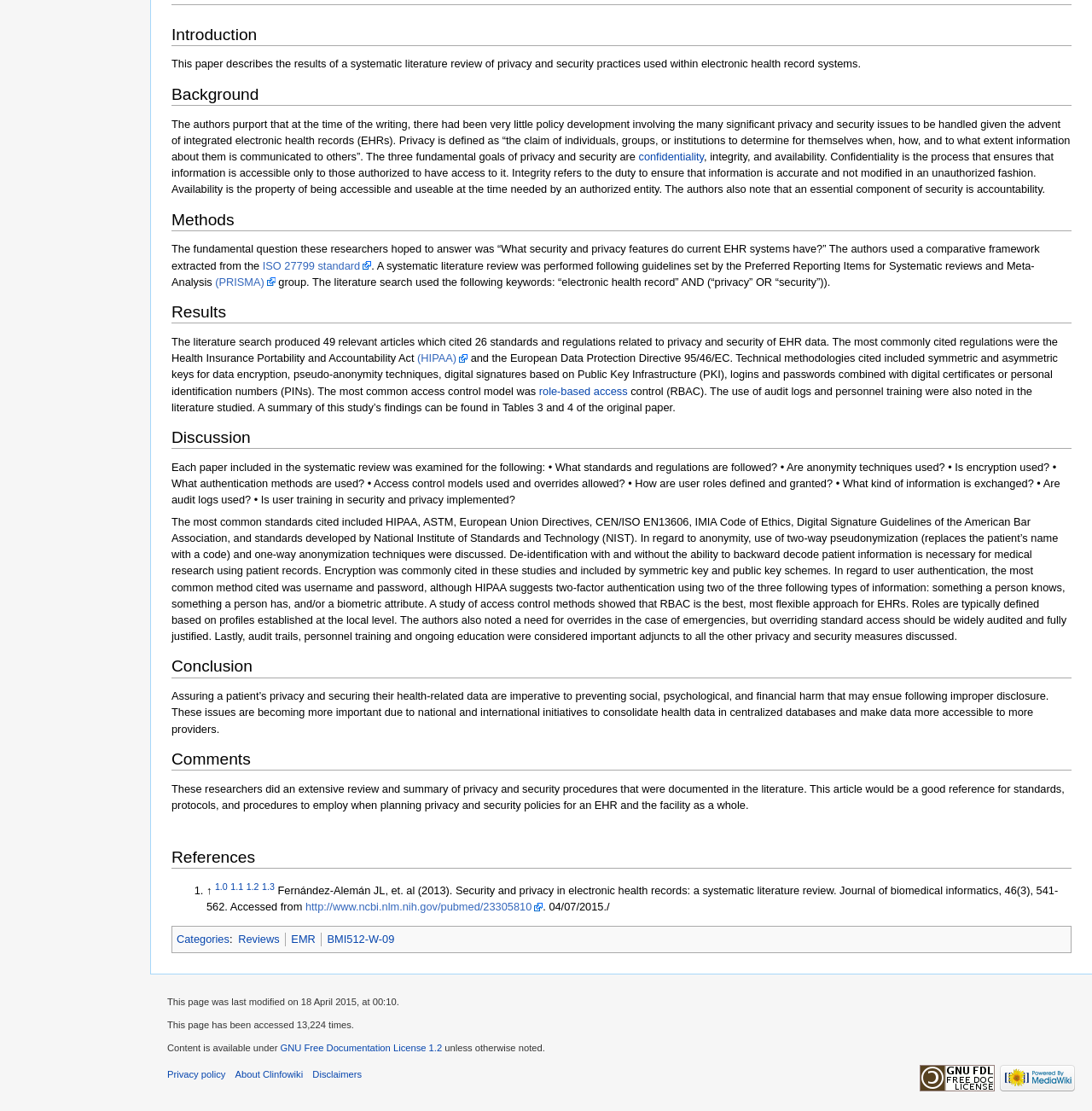Find the bounding box coordinates for the HTML element described in this sentence: "Disclaimers". Provide the coordinates as four float numbers between 0 and 1, in the format [left, top, right, bottom].

[0.286, 0.961, 0.331, 0.97]